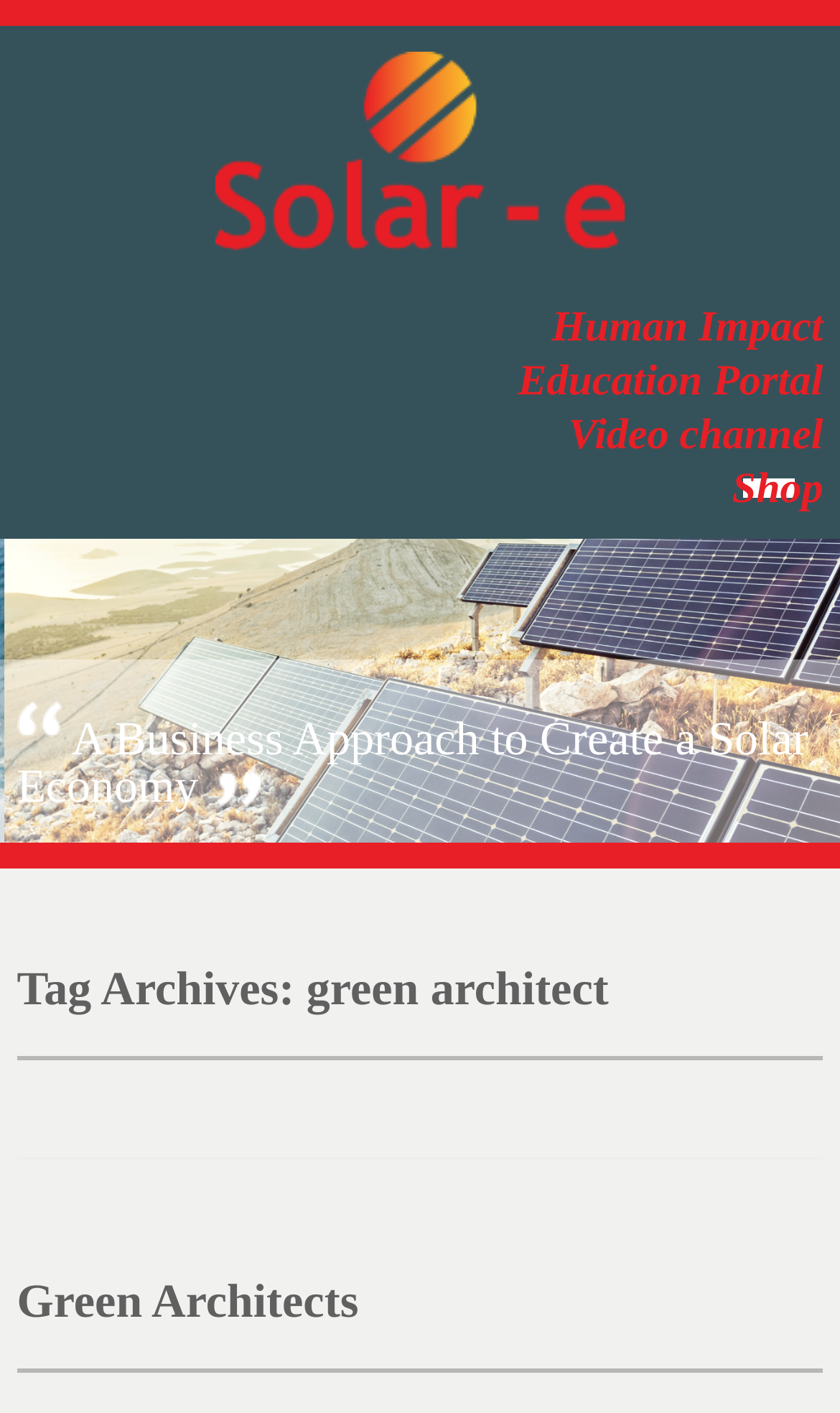Determine the bounding box for the UI element that matches this description: ">".

[0.923, 0.468, 1.0, 0.513]